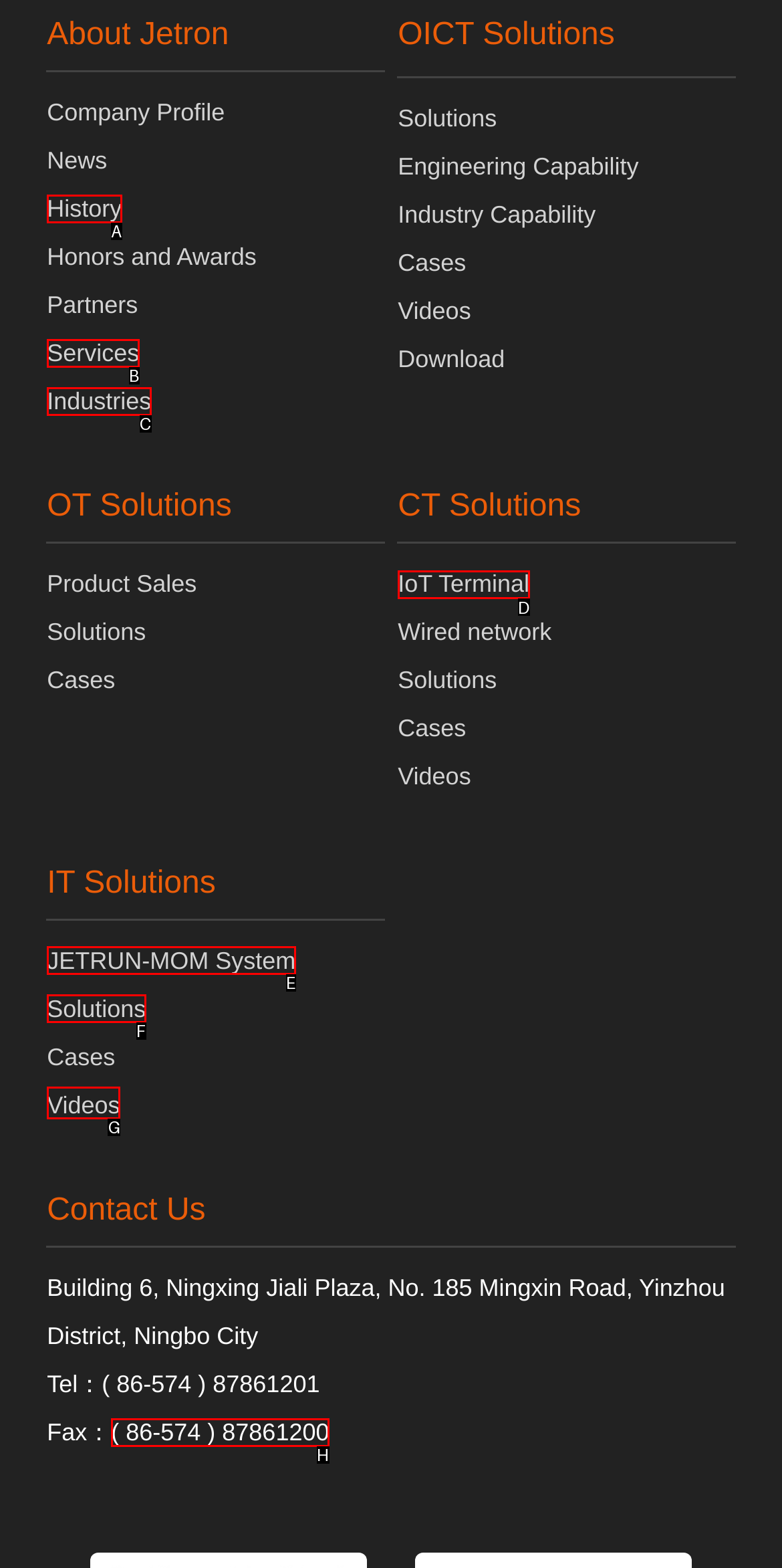Choose the UI element you need to click to carry out the task: Learn about IoT terminal.
Respond with the corresponding option's letter.

D